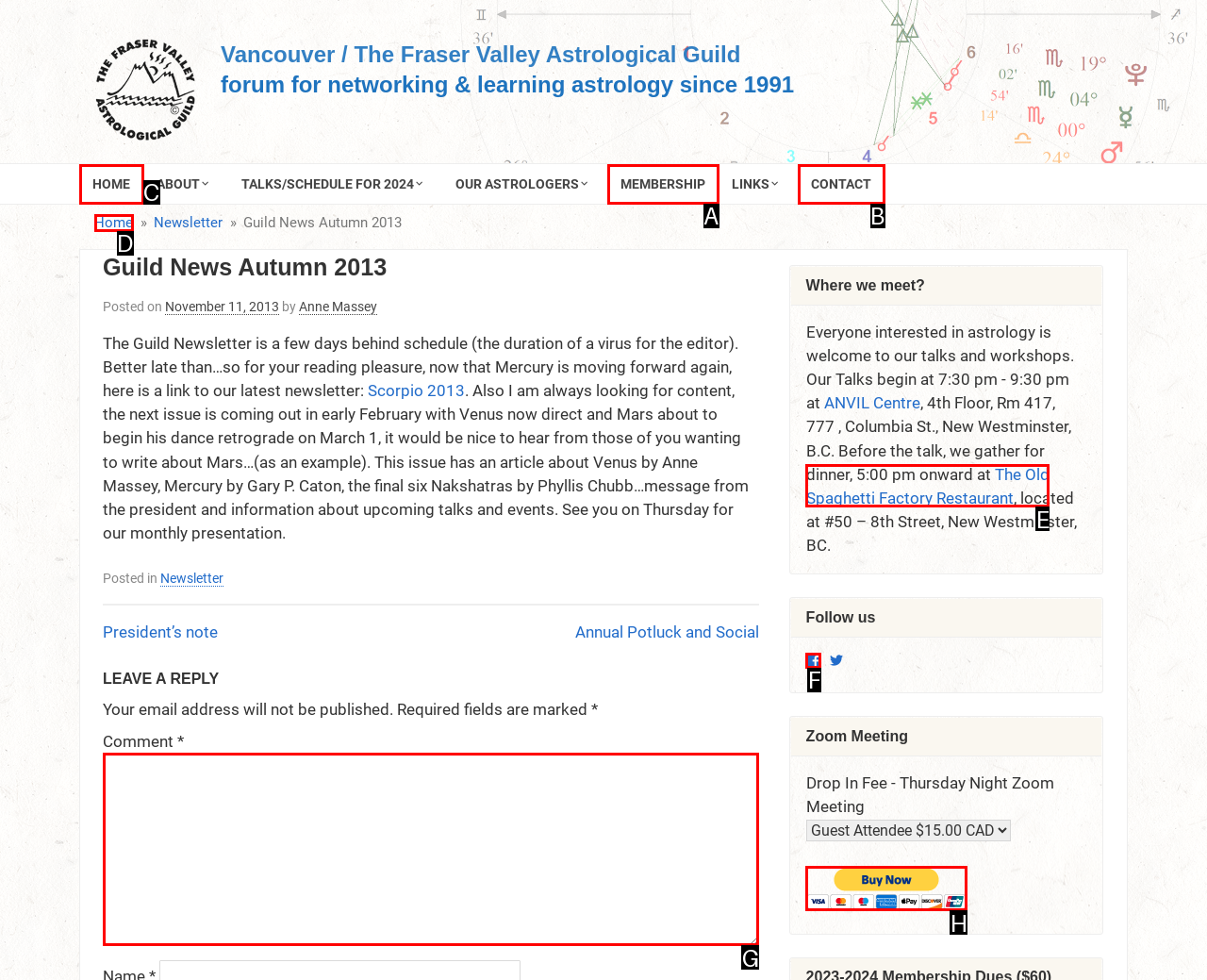From the given options, tell me which letter should be clicked to complete this task: View office locations in Washington, DC
Answer with the letter only.

None